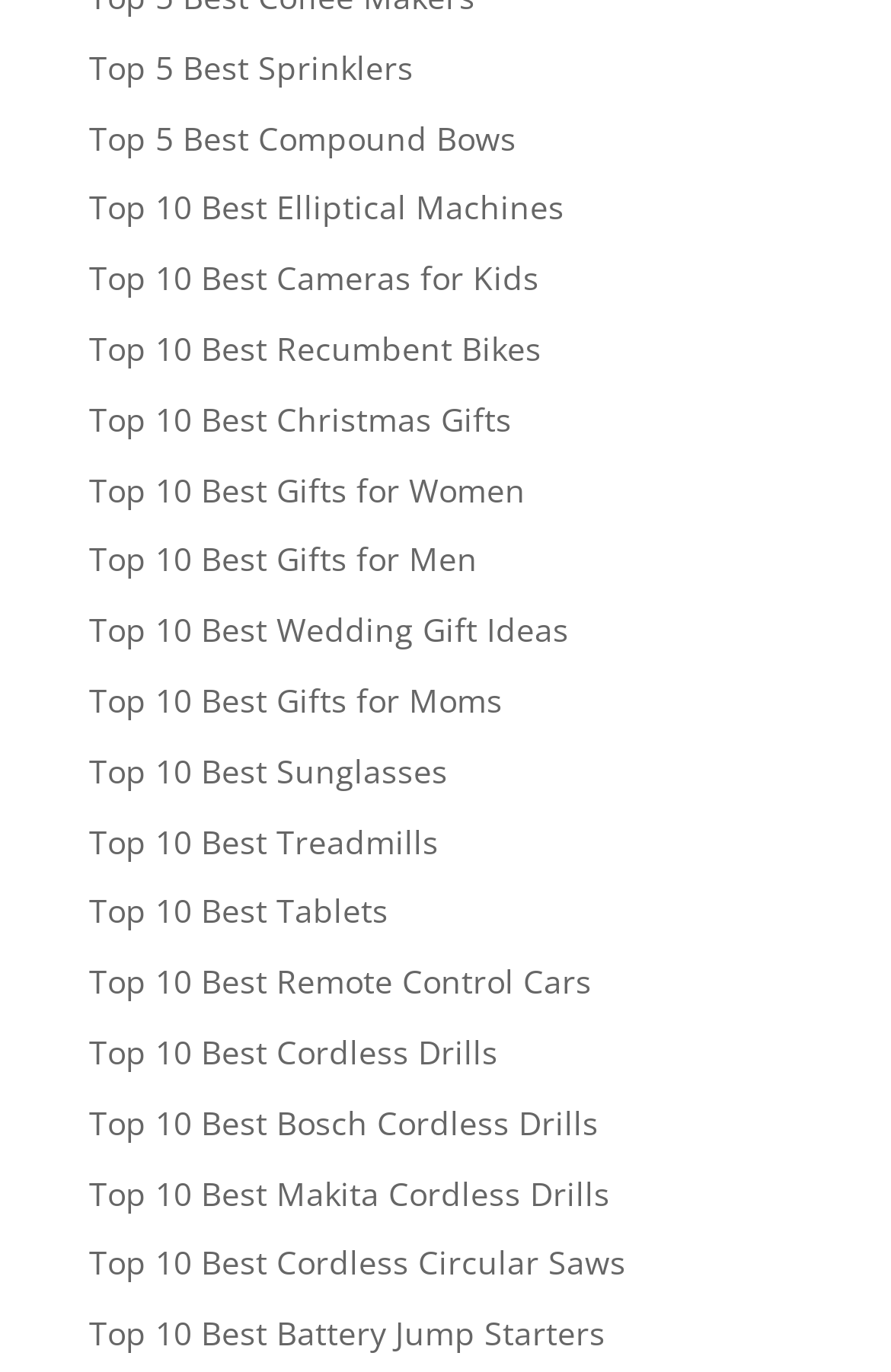Determine the coordinates of the bounding box for the clickable area needed to execute this instruction: "Learn about top 10 best recumbent bikes".

[0.1, 0.238, 0.608, 0.27]